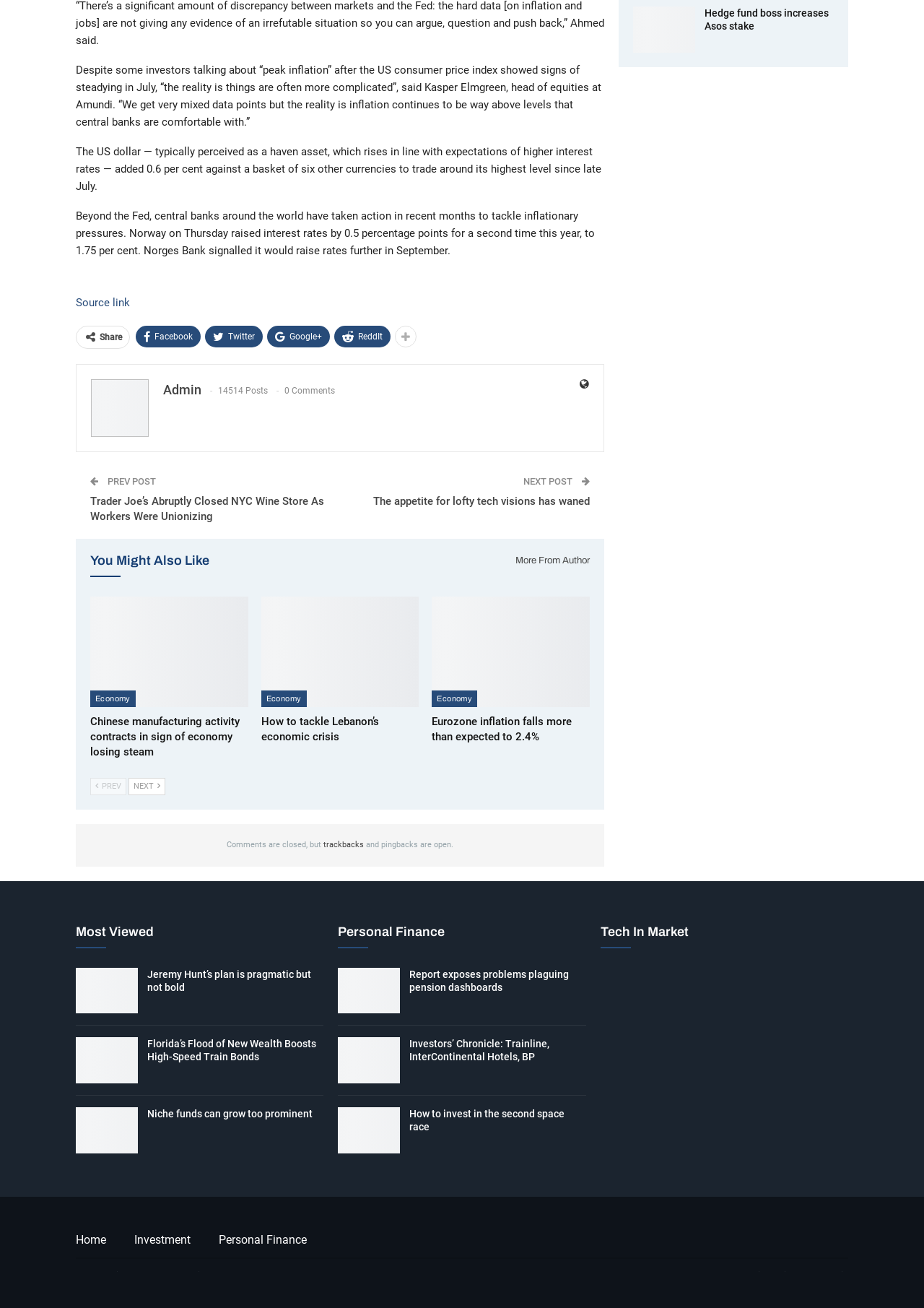What is the topic of the latest article?
Offer a detailed and full explanation in response to the question.

The latest article is about inflation, as indicated by the text 'Despite some investors talking about “peak inflation”...' at the top of the webpage.